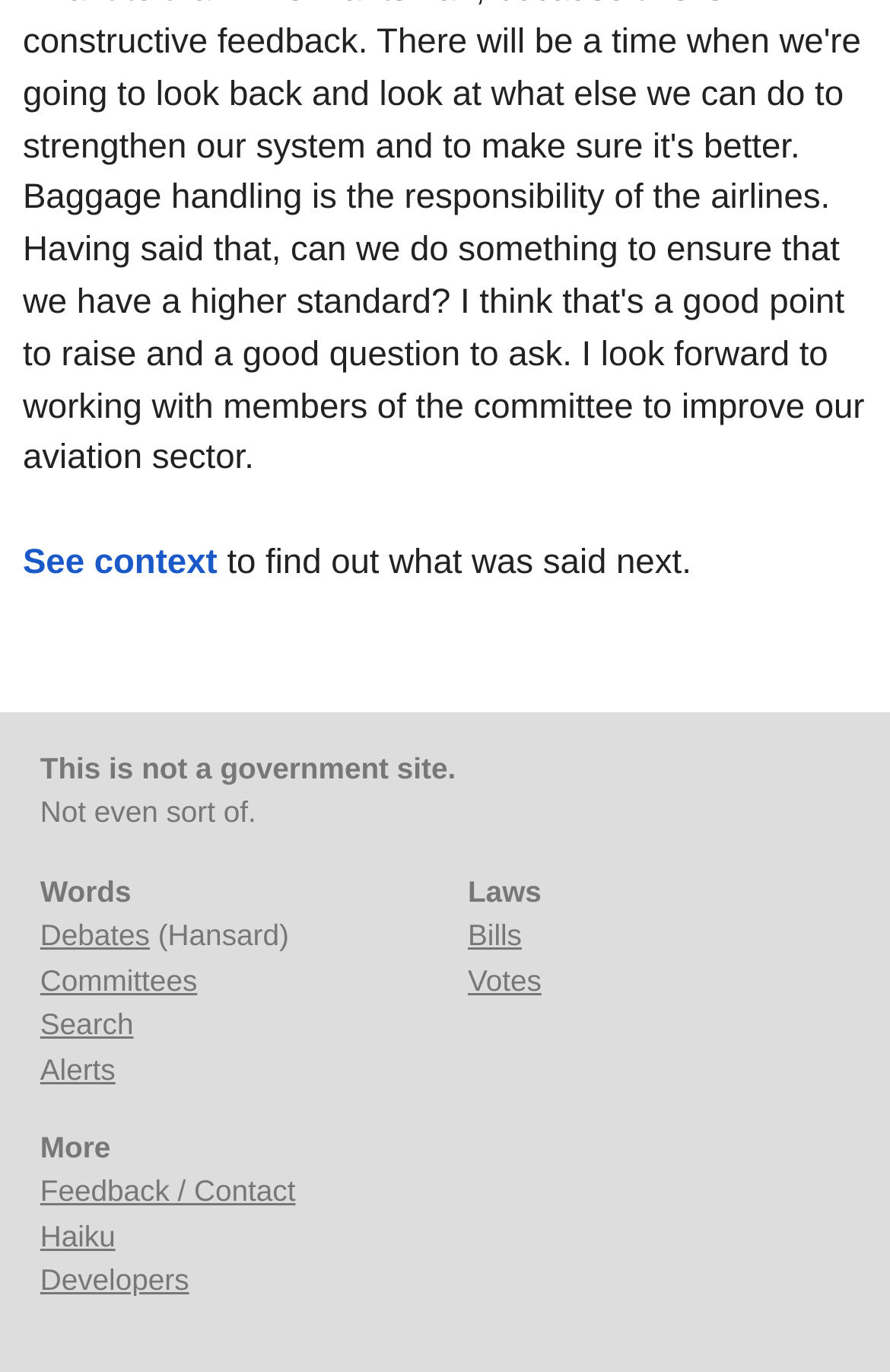Given the webpage screenshot and the description, determine the bounding box coordinates (top-left x, top-left y, bottom-right x, bottom-right y) that define the location of the UI element matching this description: See context

[0.026, 0.396, 0.244, 0.424]